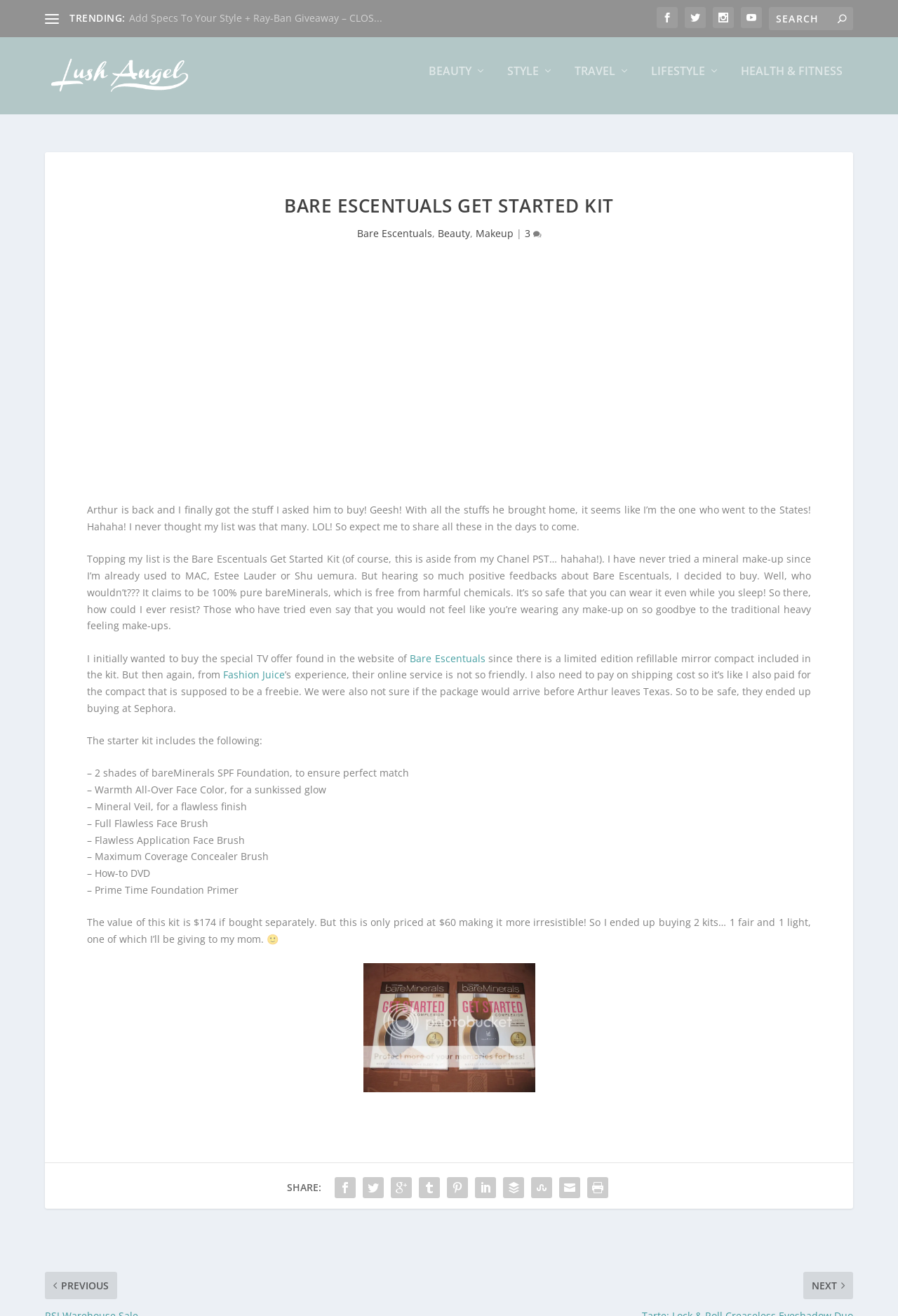Offer a meticulous description of the webpage's structure and content.

This webpage is a blog post about the author's experience with the Bare Escentuals Get Started Kit. At the top of the page, there is a navigation menu with links to trending articles, search bar, and social media icons. Below the navigation menu, there is a header section with a link to the blog's title, "Lush Angel", accompanied by an image.

The main content of the page is an article about the author's experience with the Bare Escentuals Get Started Kit. The article is divided into several sections, with headings and paragraphs of text. The author discusses their decision to buy the kit, its features, and their experience with it. There are also links to other websites, such as Sephora and Fashion Juice, mentioned in the article.

On the right side of the page, there are several links to categories, including Beauty, Style, Travel, Lifestyle, and Health & Fitness. Below these links, there is a section with social media icons and a search bar.

At the bottom of the page, there is a section with links to share the article on various social media platforms. There is also an image of the Bare Escentuals Get Started Kit, accompanied by a link to the product.

Overall, the webpage is a personal blog post about the author's experience with a specific product, with a focus on beauty and makeup.